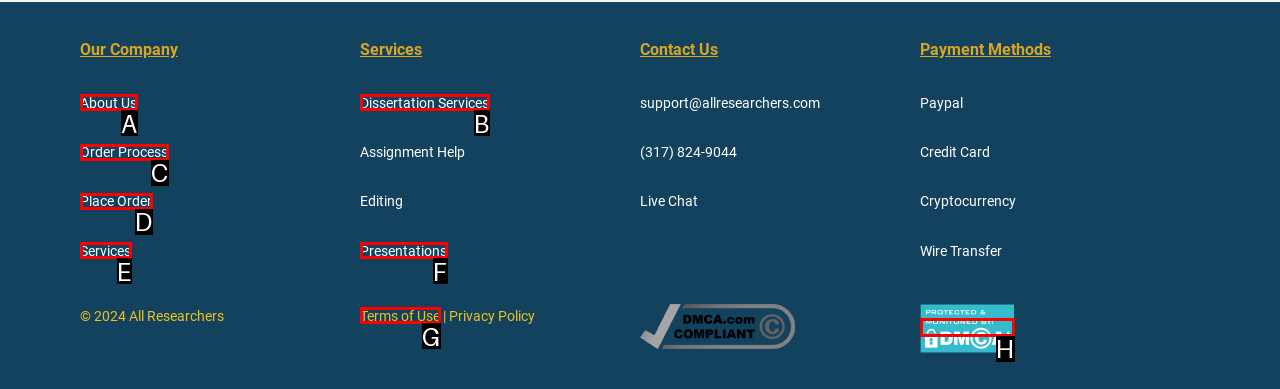Determine the HTML element that best aligns with the description: Presentations
Answer with the appropriate letter from the listed options.

F